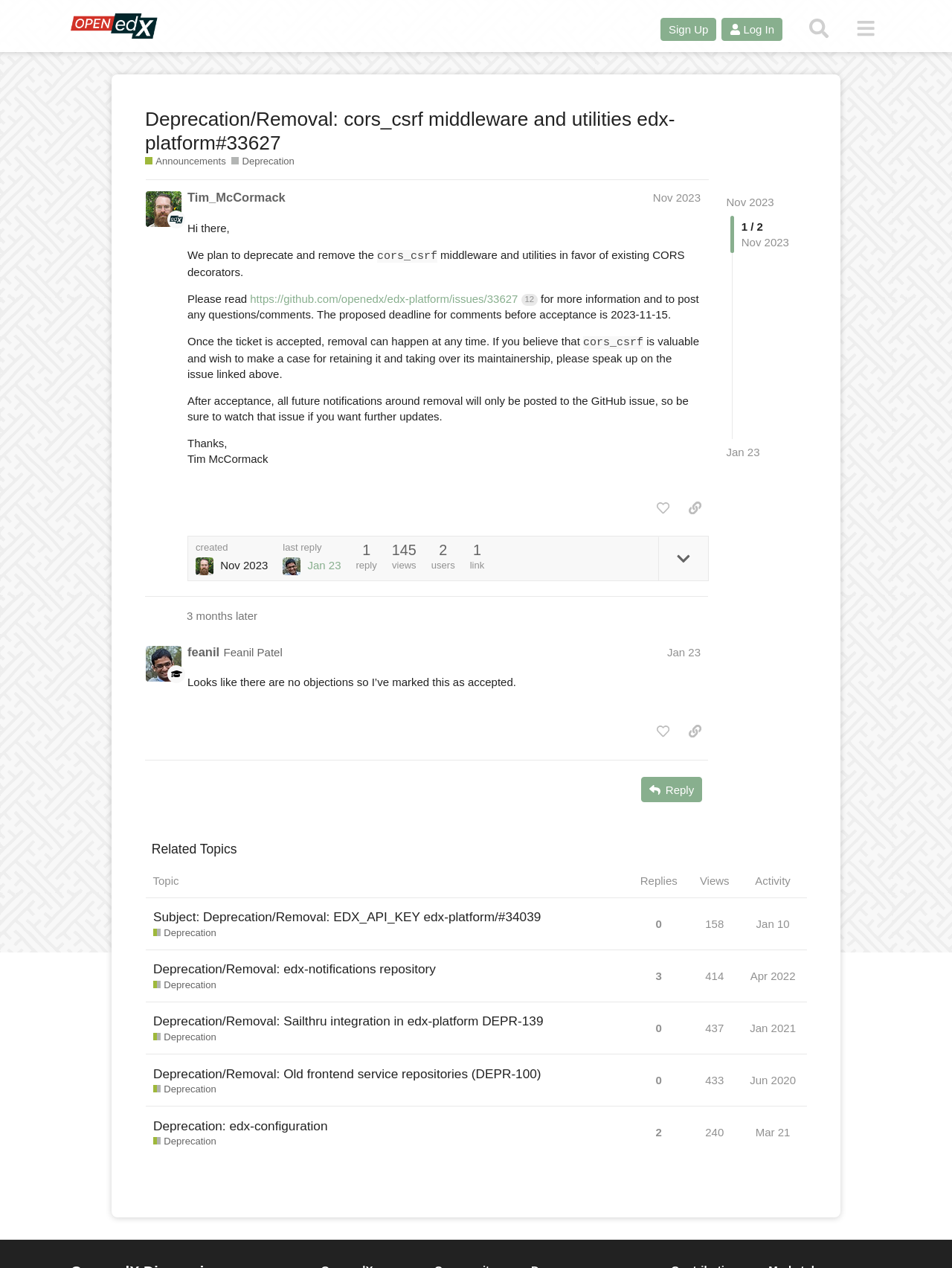Provide a brief response to the question below using a single word or phrase: 
What is the topic of the announcement?

Deprecation/Removal